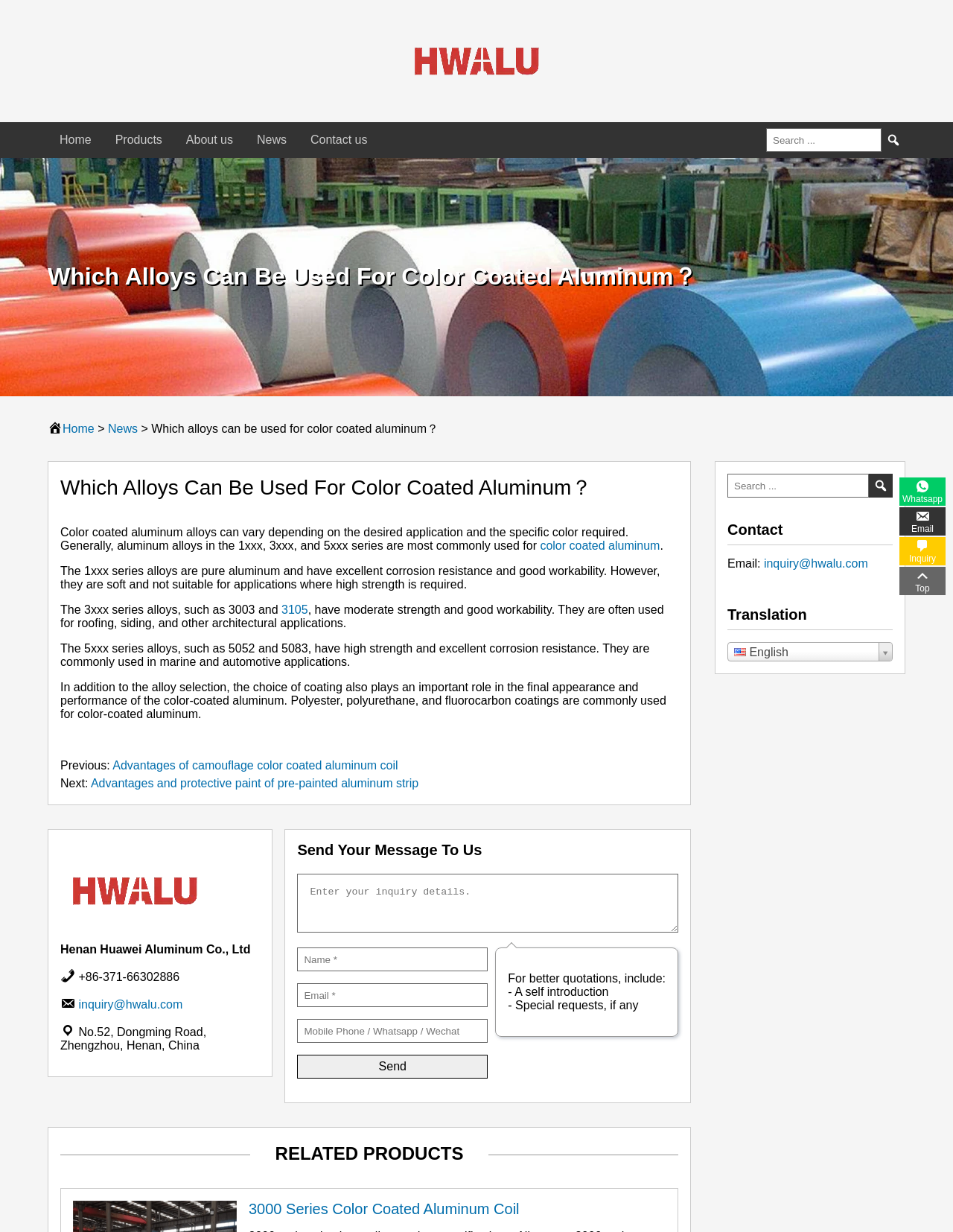Determine the bounding box coordinates of the clickable region to carry out the instruction: "Contact us".

[0.313, 0.099, 0.398, 0.128]